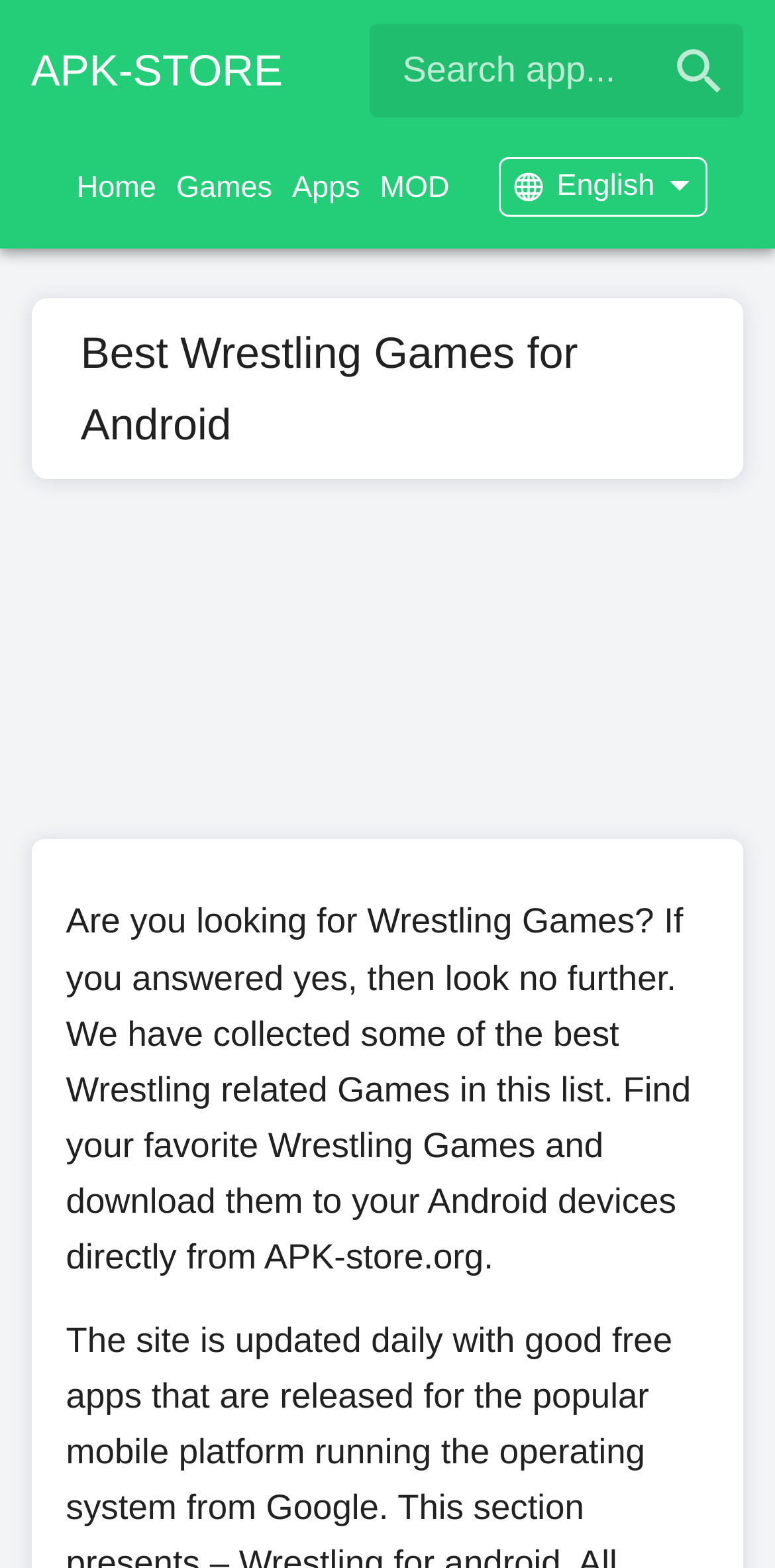Could you indicate the bounding box coordinates of the region to click in order to complete this instruction: "Go to Super-Speed Slitting".

None